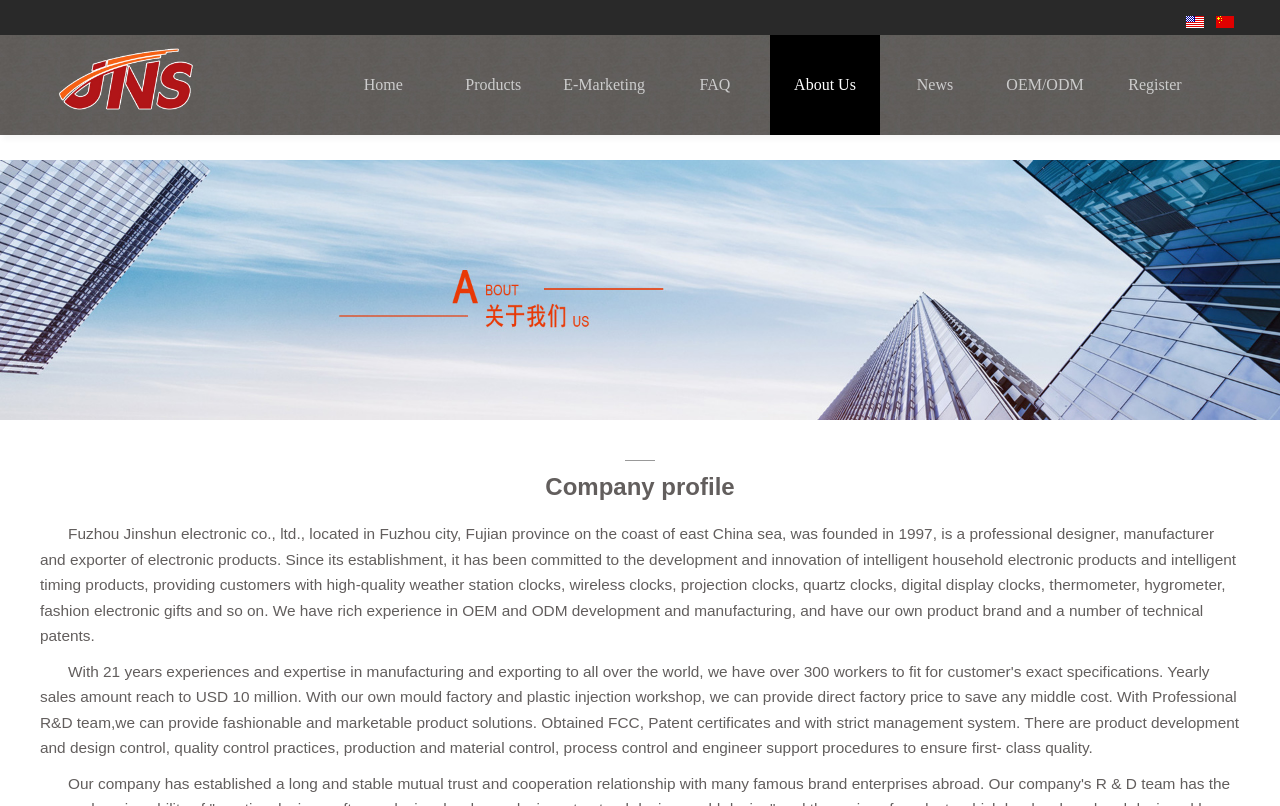Determine the bounding box coordinates for the area you should click to complete the following instruction: "Register".

[0.859, 0.043, 0.945, 0.167]